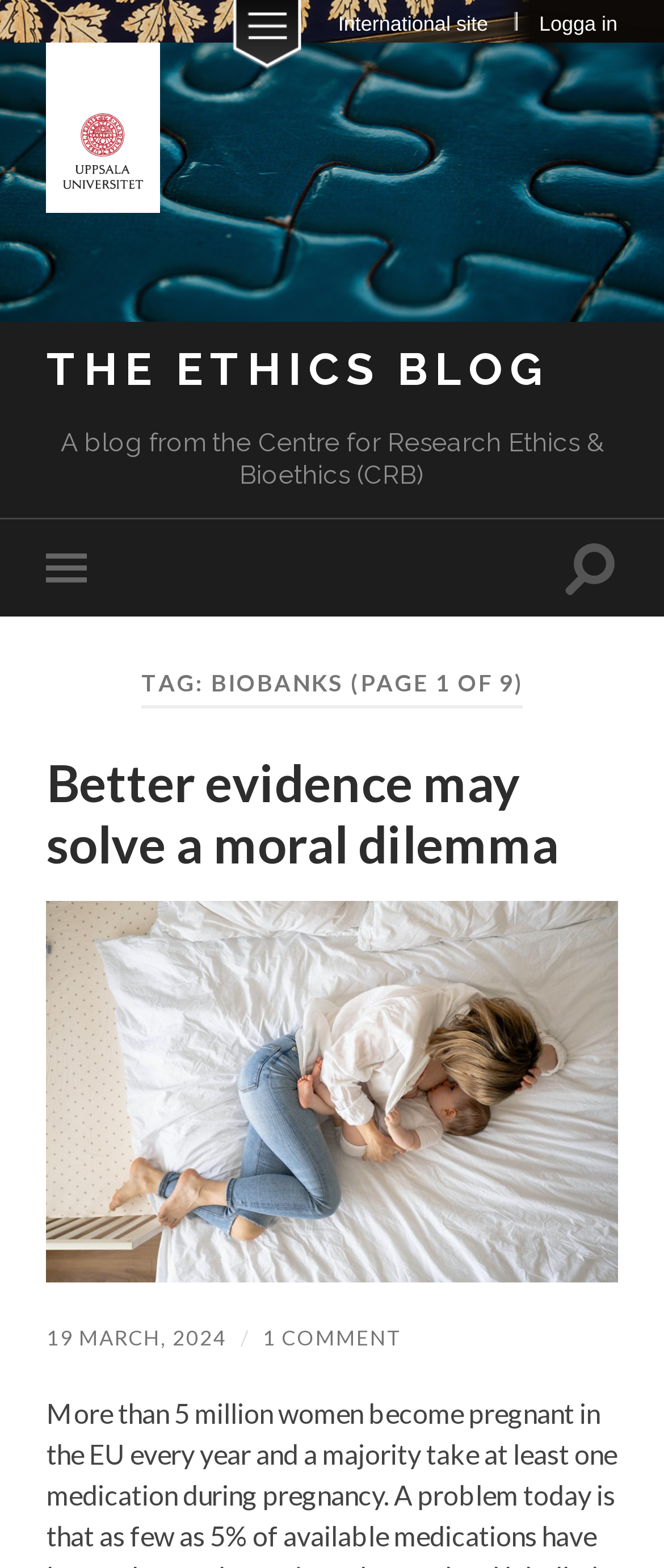How many comments are there for the blog post? Examine the screenshot and reply using just one word or a brief phrase.

1